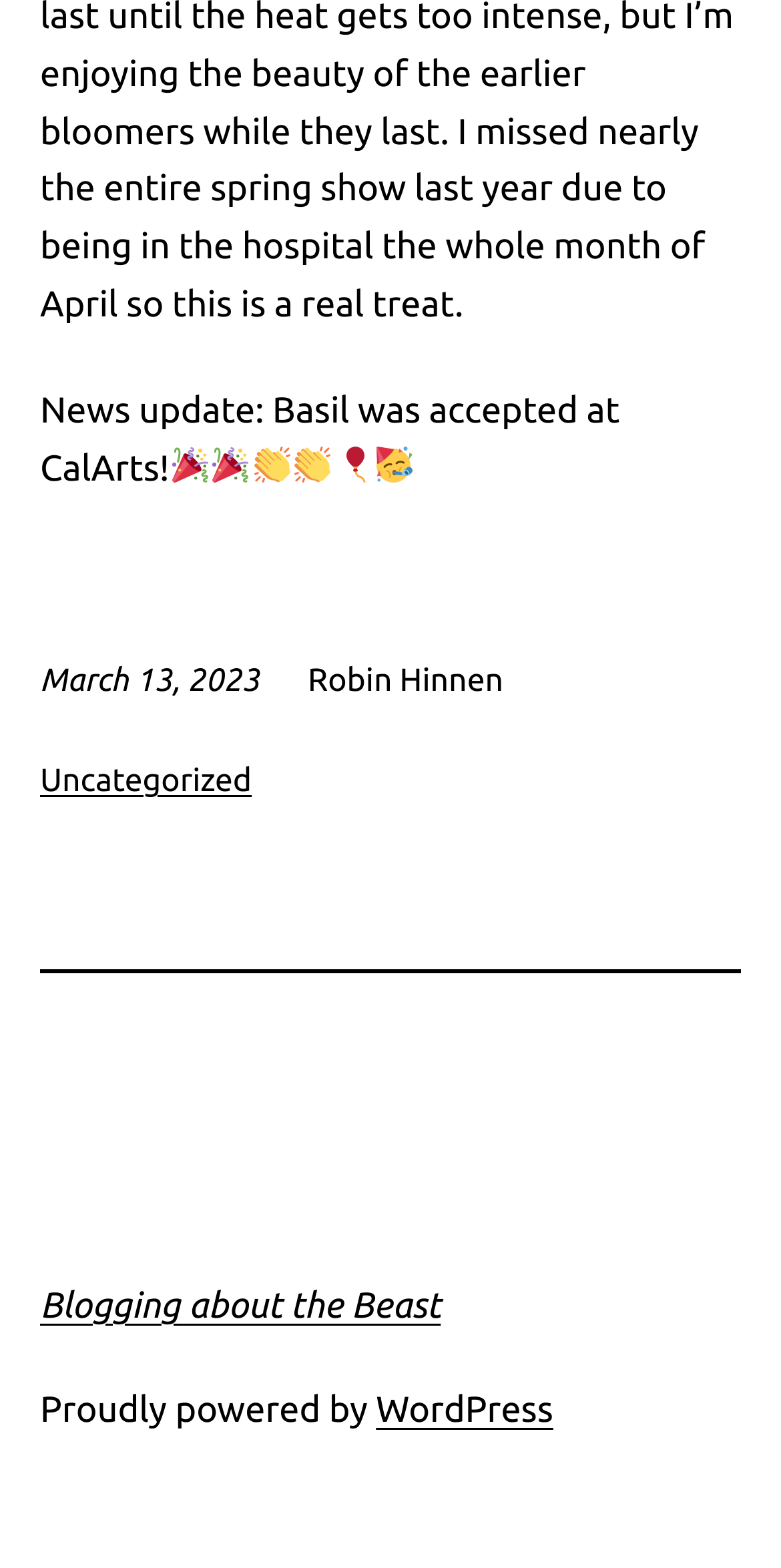What is the category of the blog post? From the image, respond with a single word or brief phrase.

Uncategorized